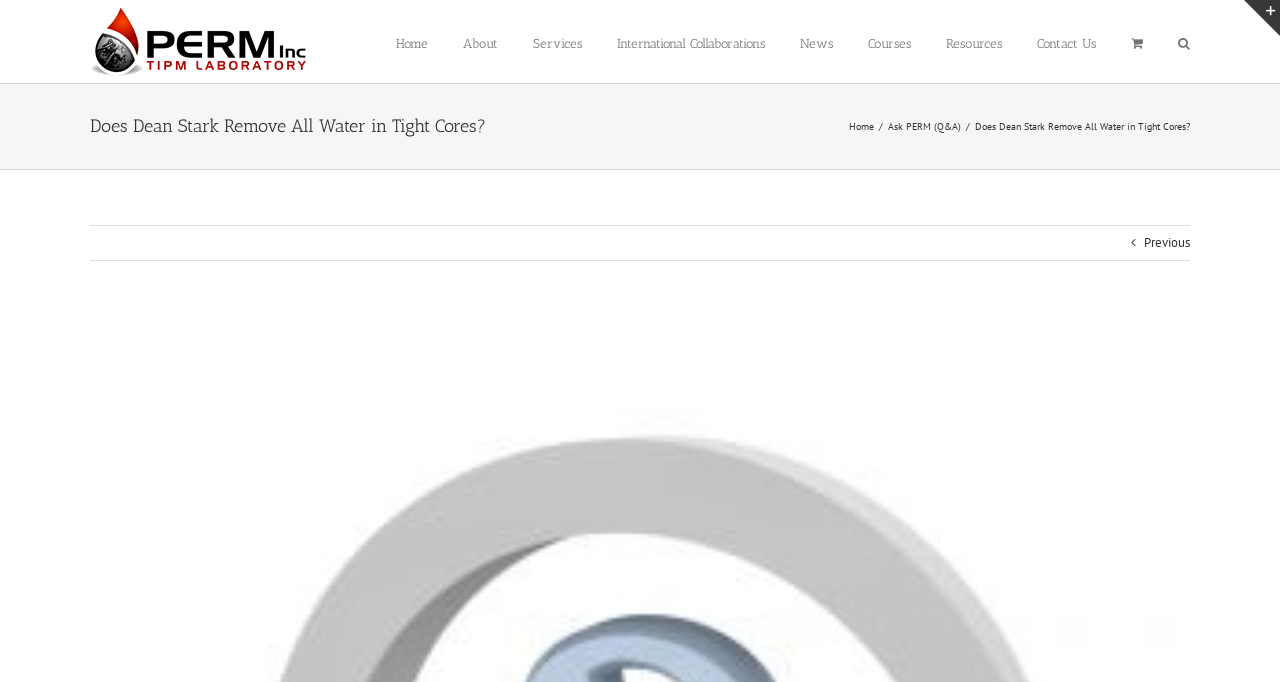Identify the bounding box for the given UI element using the description provided. Coordinates should be in the format (top-left x, top-left y, bottom-right x, bottom-right y) and must be between 0 and 1. Here is the description: aria-label="View Cart"

[0.884, 0.0, 0.893, 0.122]